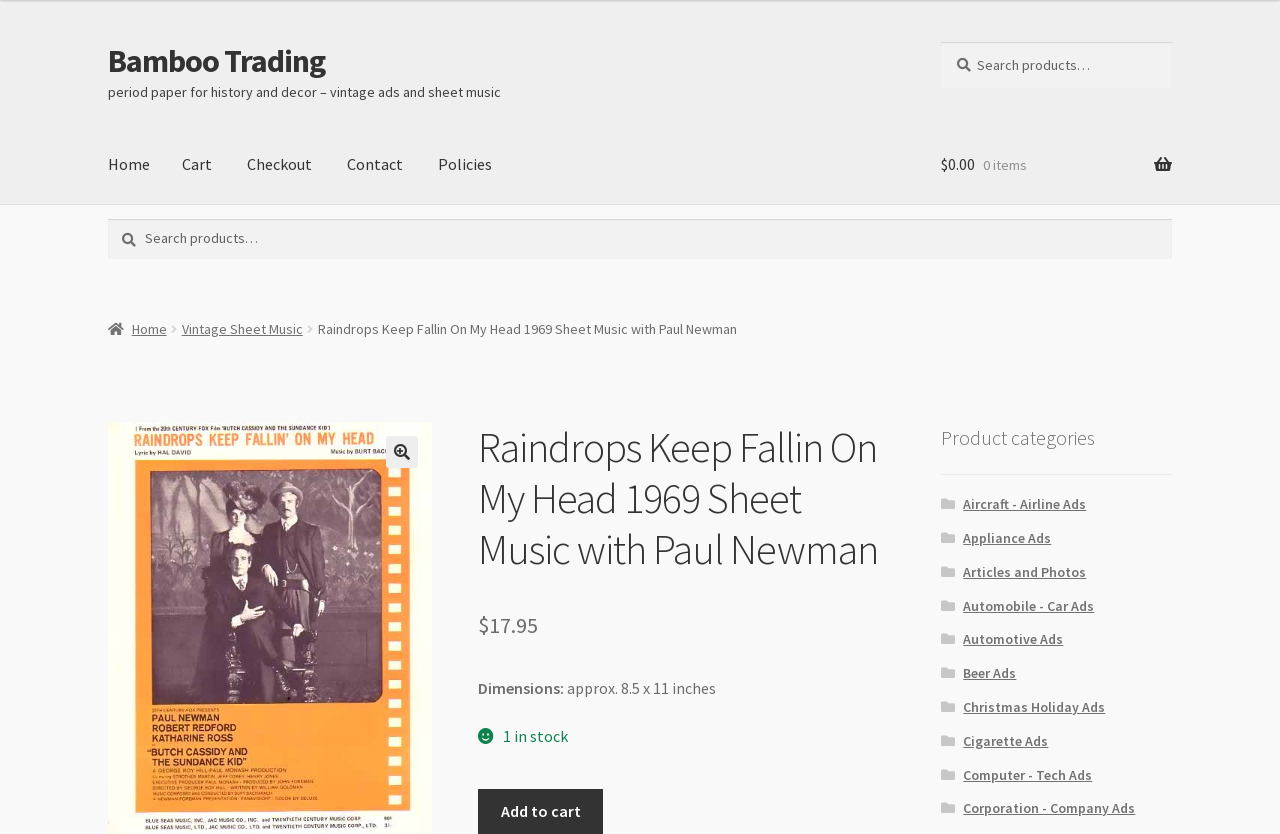Respond to the question below with a single word or phrase: What type of product is this?

Vintage Sheet Music